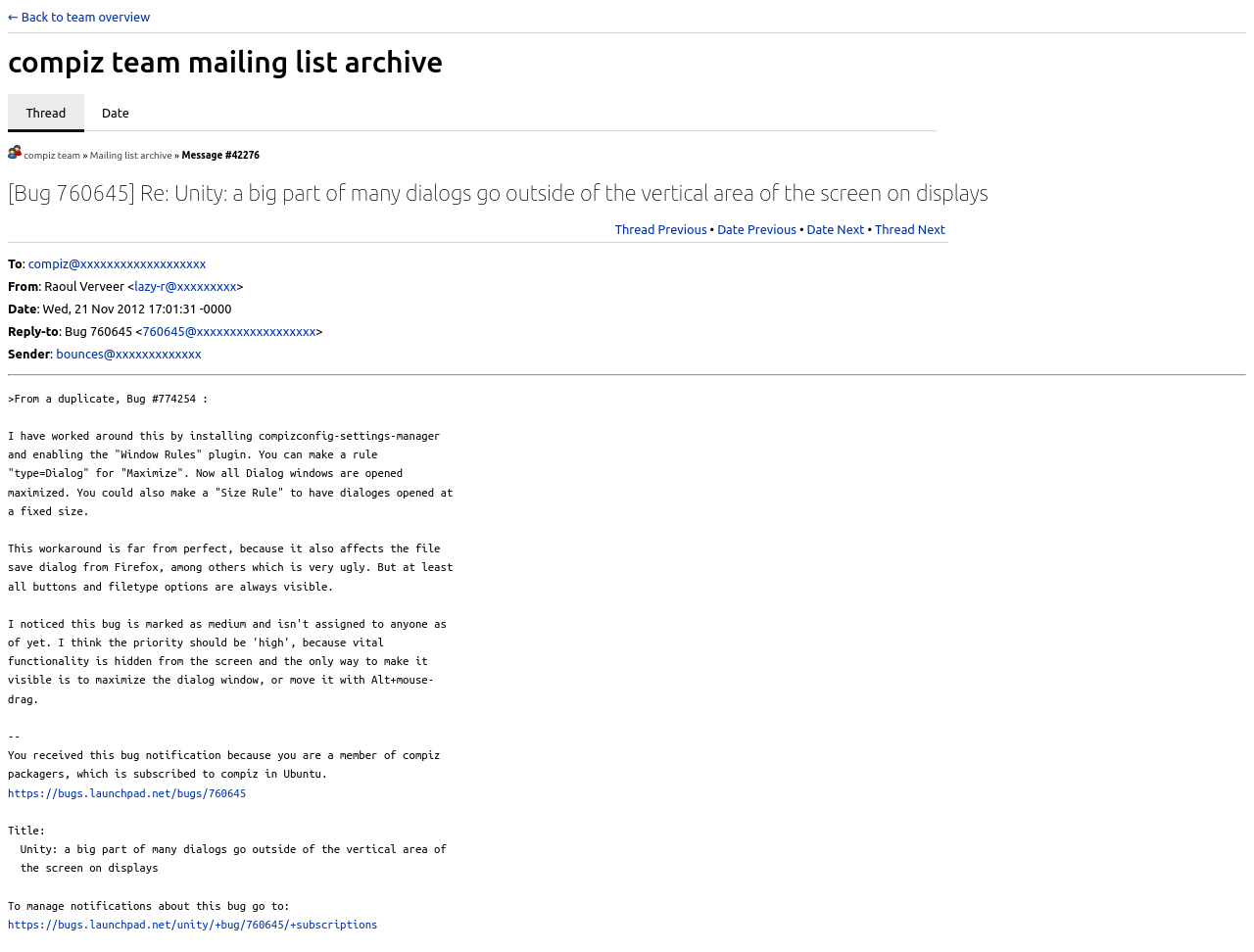Identify the bounding box coordinates for the element you need to click to achieve the following task: "Reply to the message". The coordinates must be four float values ranging from 0 to 1, formatted as [left, top, right, bottom].

[0.022, 0.27, 0.164, 0.284]